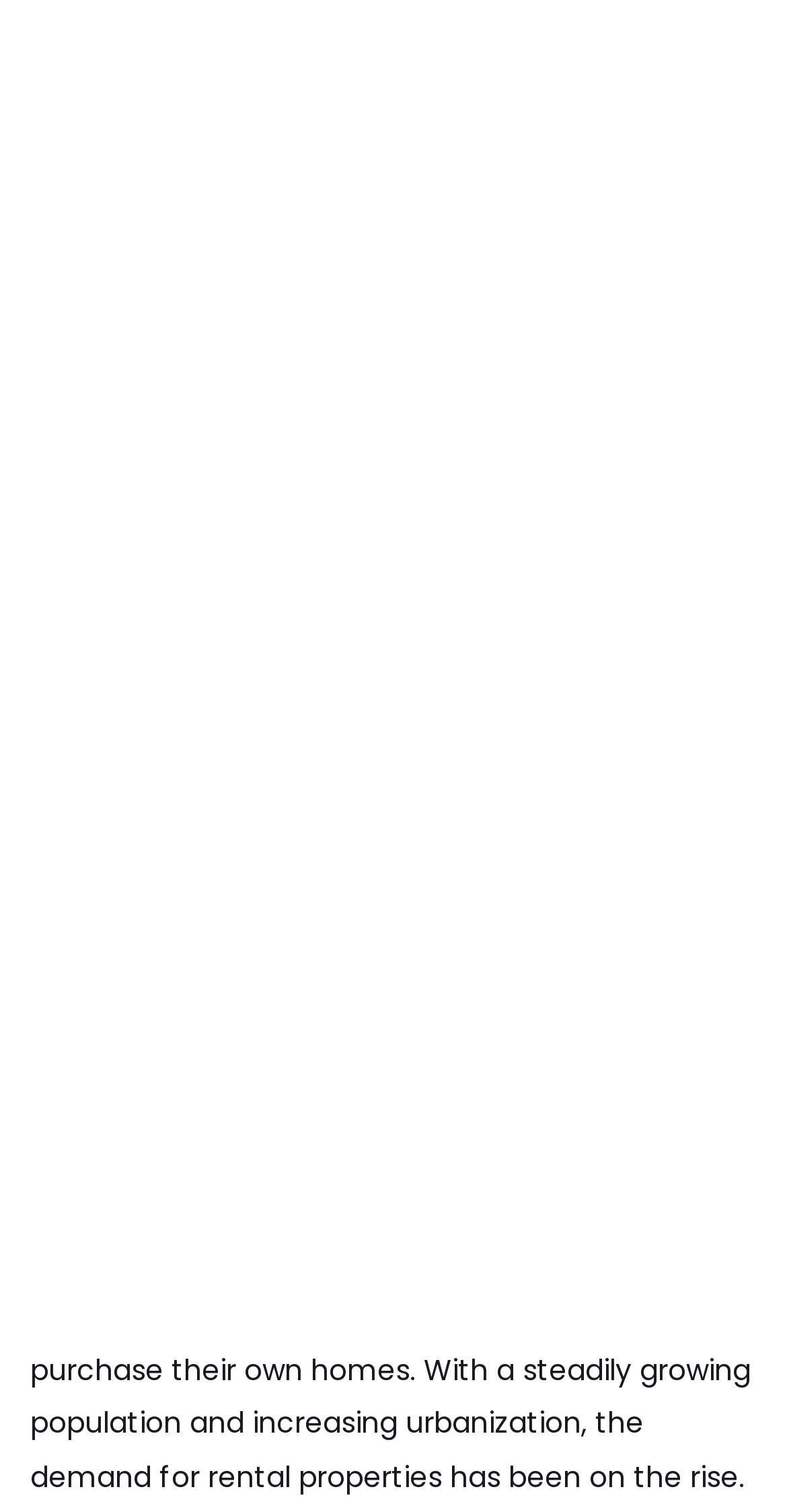Please determine the primary heading and provide its text.

How Many Rental Properties In Australia